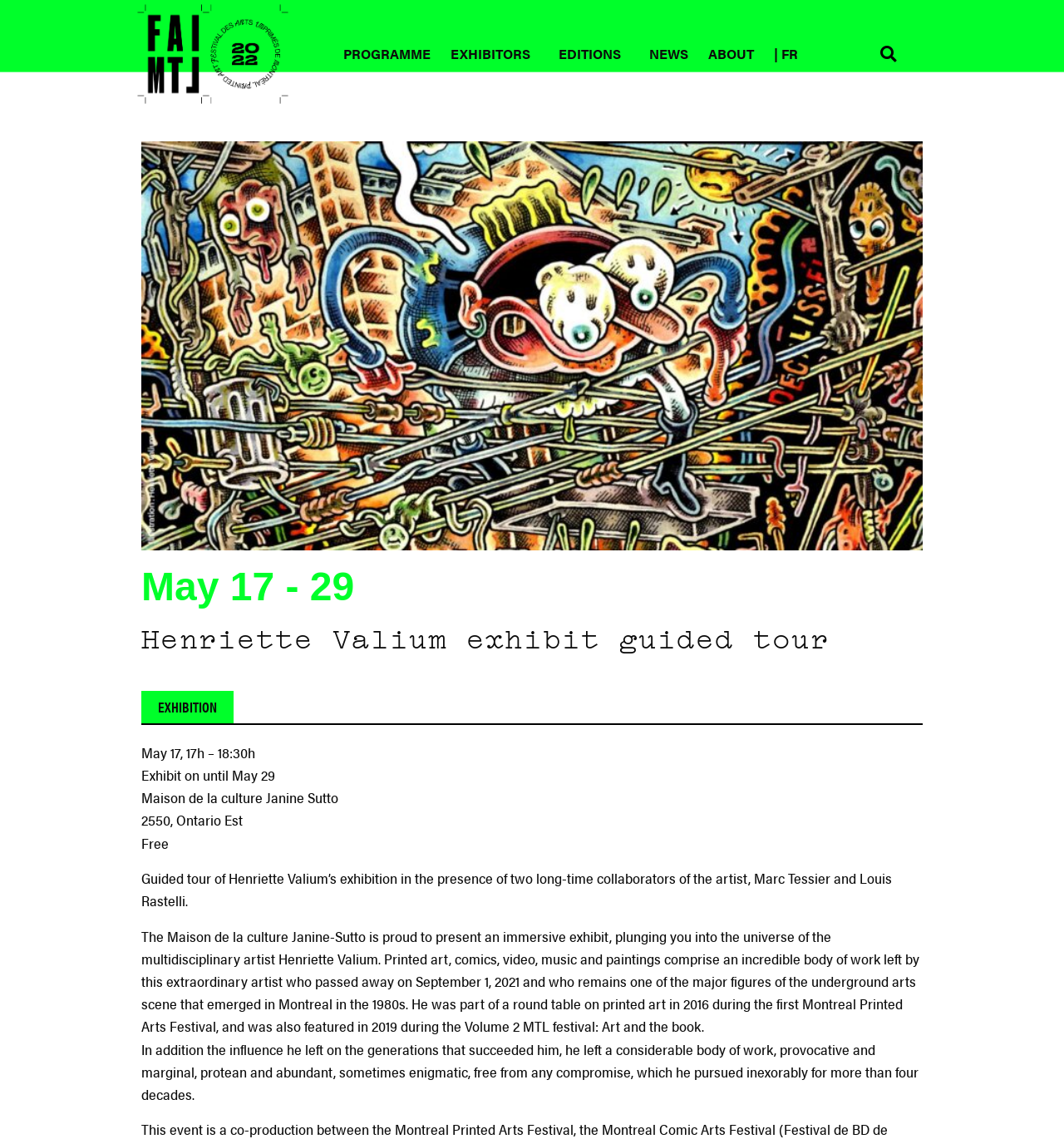What is the admission fee for the exhibition?
Based on the visual, give a brief answer using one word or a short phrase.

Free